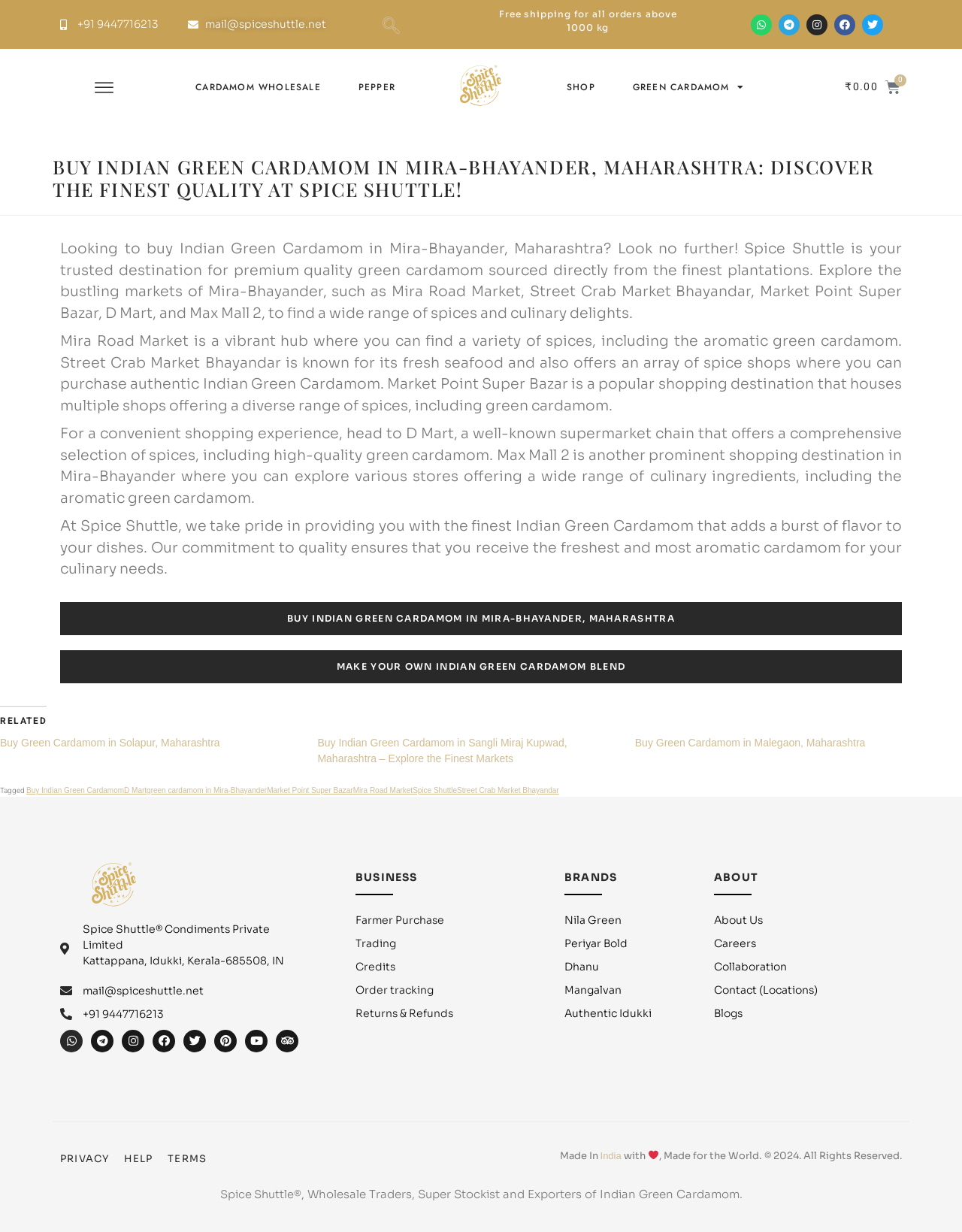Illustrate the webpage's structure and main components comprehensively.

This webpage is about buying Indian green cardamom in Mira-Bhayander, Maharashtra from Spice Shuttle. At the top, there is a header section with contact information, including a phone number and email address, as well as links to social media platforms and a search button. Below this, there is a main section with a heading that reads "Buy Indian Green Cardamom in Mira-Bhayander, Maharashtra: Discover the Finest Quality at Spice Shuttle!".

The main section is divided into several paragraphs of text that describe the benefits of buying green cardamom from Spice Shuttle, including the quality of the product and the convenience of shopping at various markets in Mira-Bhayander, such as Mira Road Market, Street Crab Market Bhayandar, and D Mart. There are also links to related pages, including "Buy Green Cardamom in Solapur, Maharashtra" and "Make Your Own Indian Green Cardamom Blend".

On the right side of the page, there is a section with links to various categories, including "CARDAMOM WHOLESALE", "PEPPER", "SHOP", and "GREEN CARDAMOM". There is also a cart icon with a price of ₹0.00.

At the bottom of the page, there are several sections, including "RELATED" with links to related pages, "TAGGED" with links to tagged keywords, and "BUSINESS", "BRANDS", and "ABOUT" with links to corresponding pages. There is also a section with social media links, a section with links to terms and conditions, and a footer section with copyright information and a message that reads "Made In India, with ❤️, Made for the World."